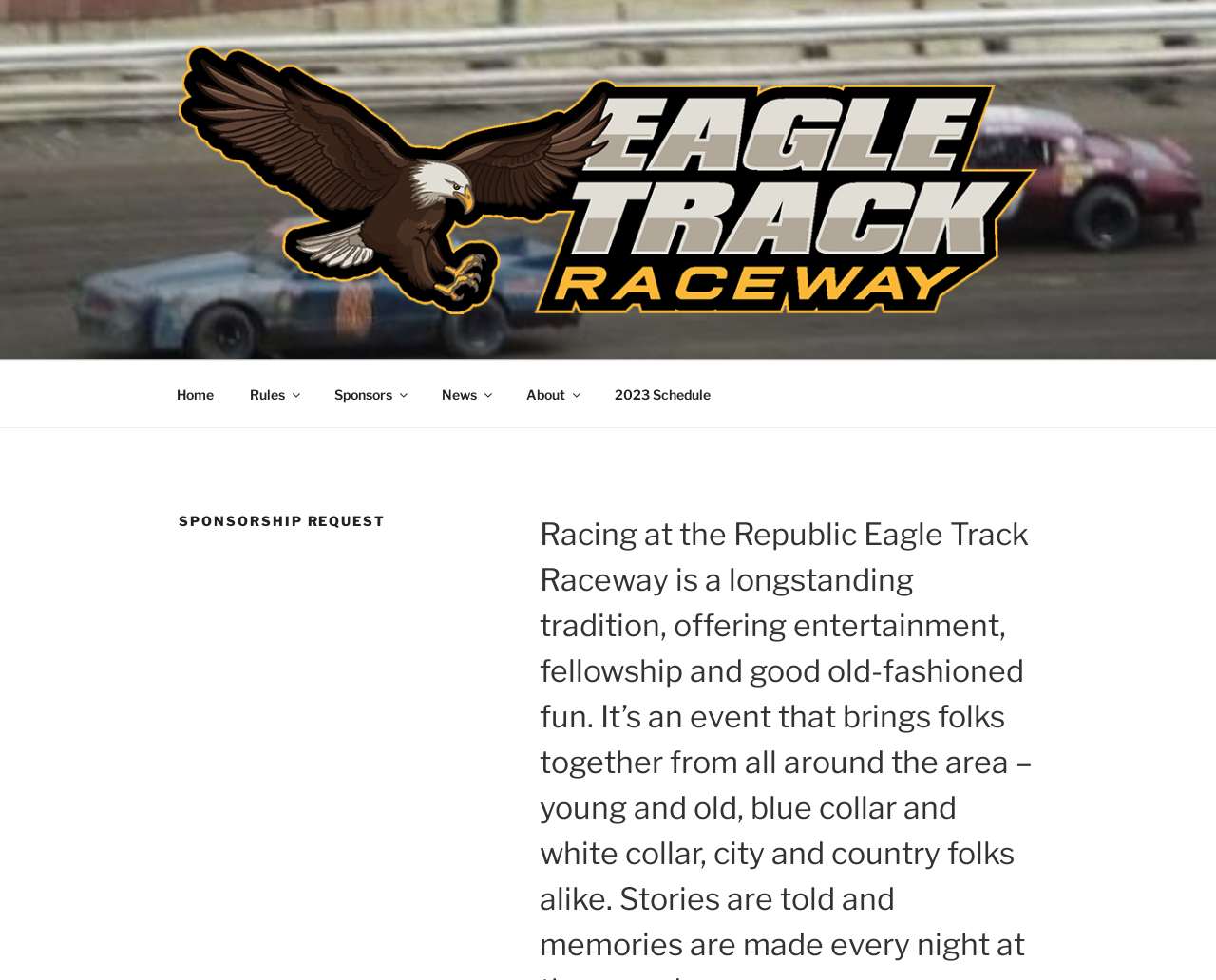Using the element description Write For Us, predict the bounding box coordinates for the UI element. Provide the coordinates in (top-left x, top-left y, bottom-right x, bottom-right y) format with values ranging from 0 to 1.

None